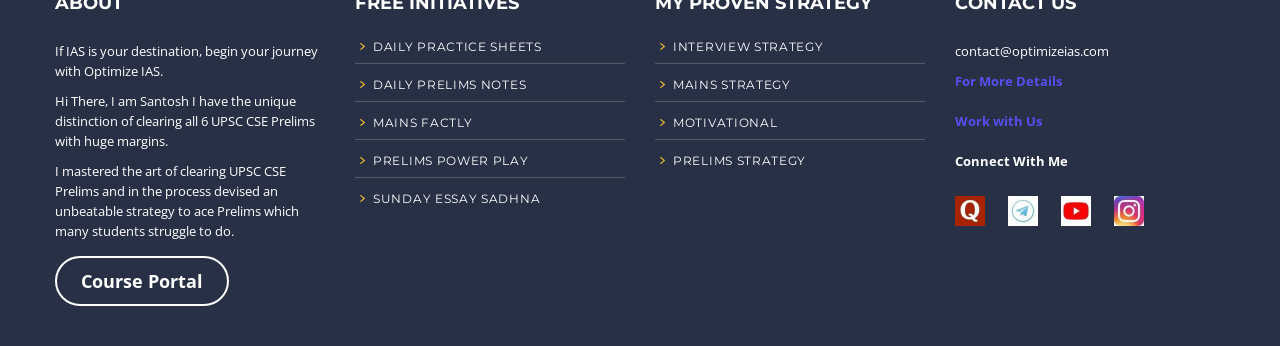Provide the bounding box coordinates of the section that needs to be clicked to accomplish the following instruction: "Click on DAILY PRACTICE SHEETS."

[0.277, 0.104, 0.488, 0.185]